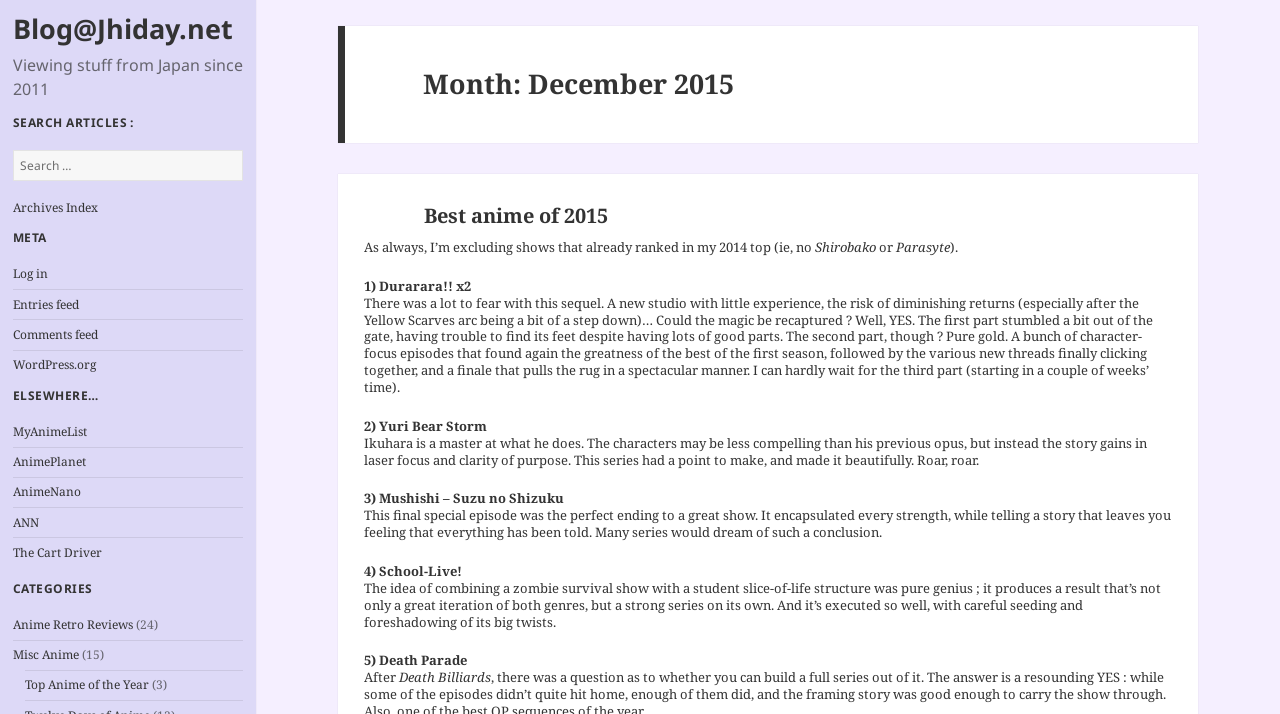Identify the bounding box coordinates of the region that should be clicked to execute the following instruction: "Contact Assured Systems via phone".

None